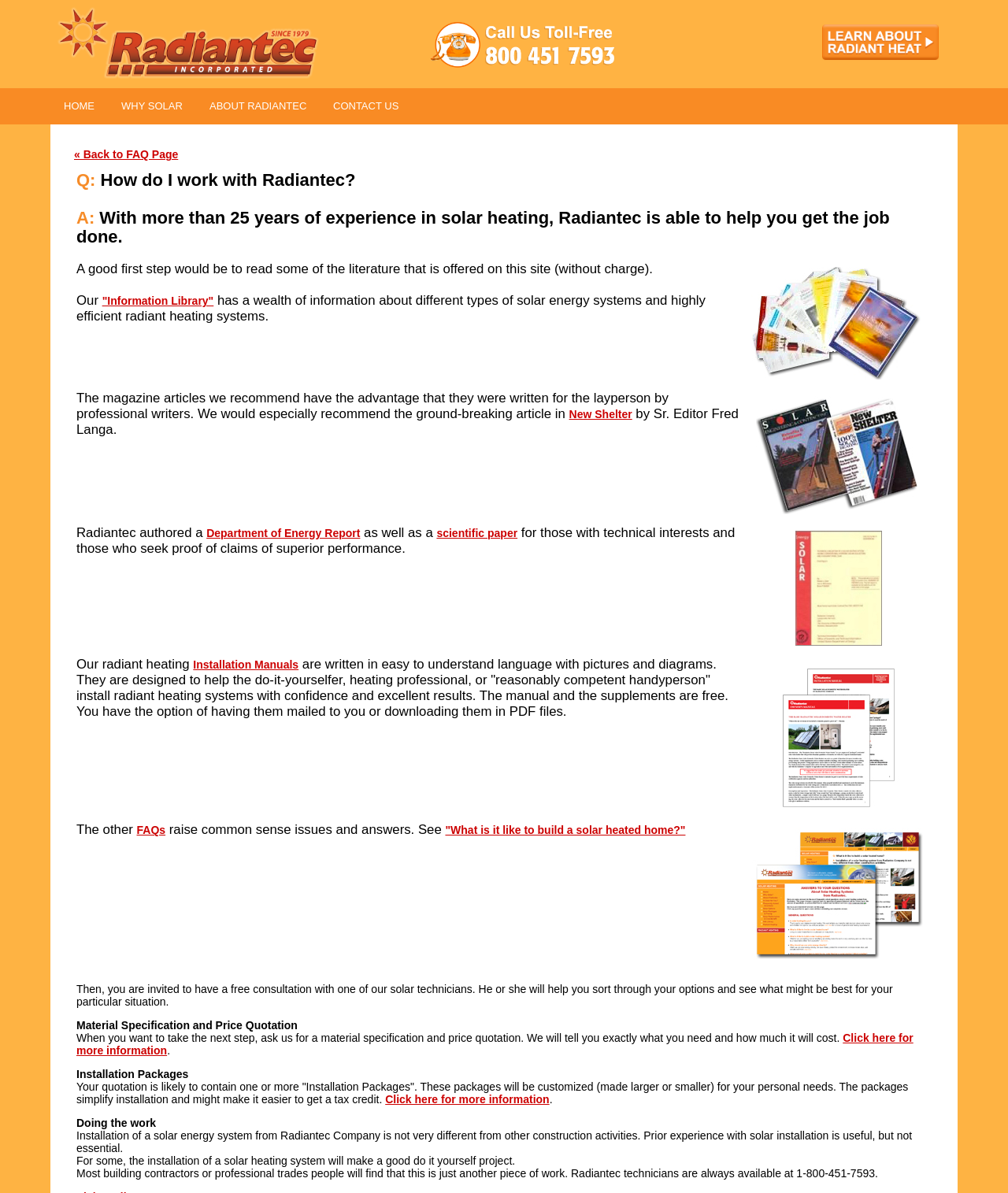What is the phone number to contact Radiantec technicians?
Based on the image, answer the question in a detailed manner.

The phone number to contact Radiantec technicians for assistance with solar heating system installation is 1-800-451-7593, as mentioned in the webpage.